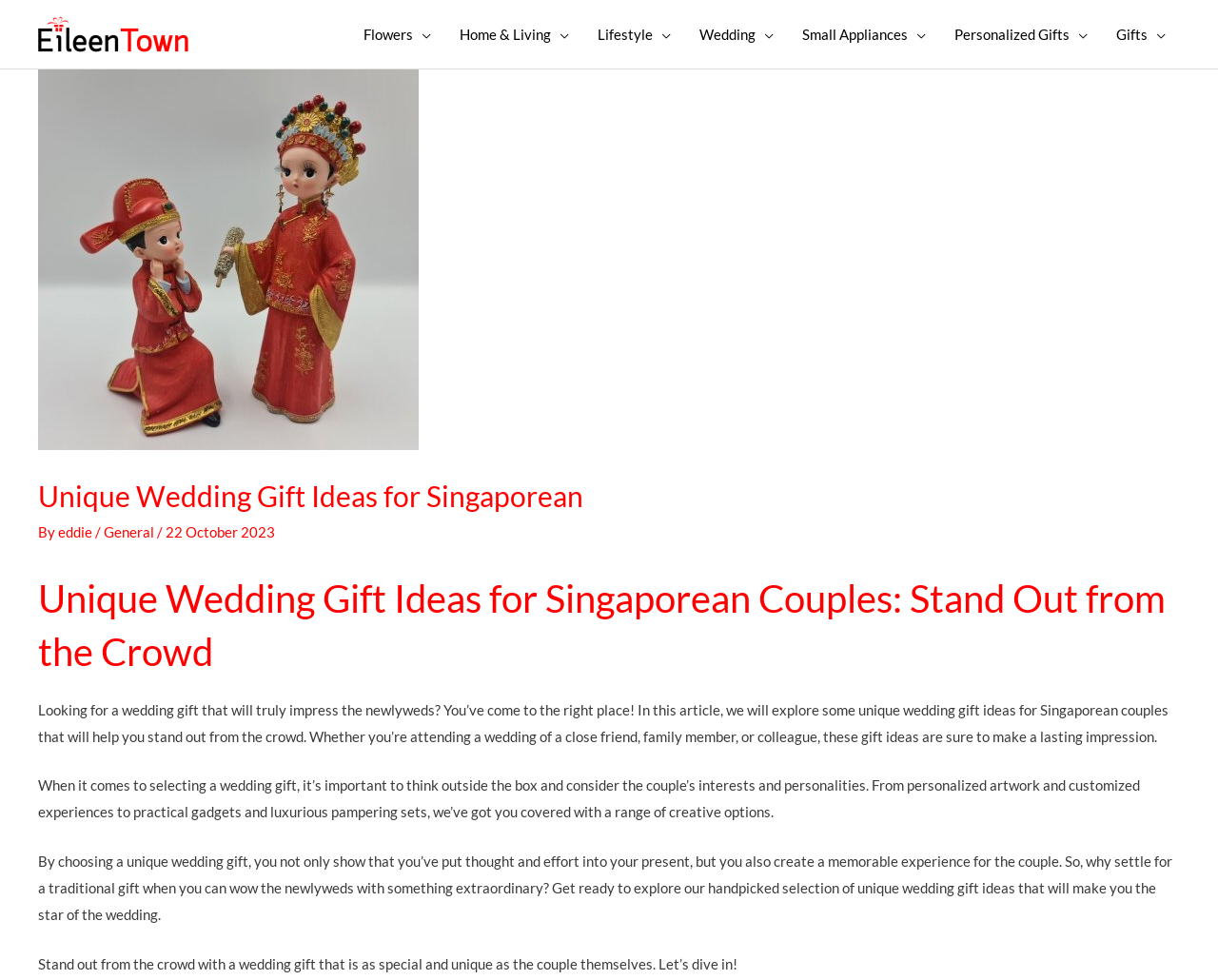Please extract and provide the main headline of the webpage.

Unique Wedding Gift Ideas for Singaporean